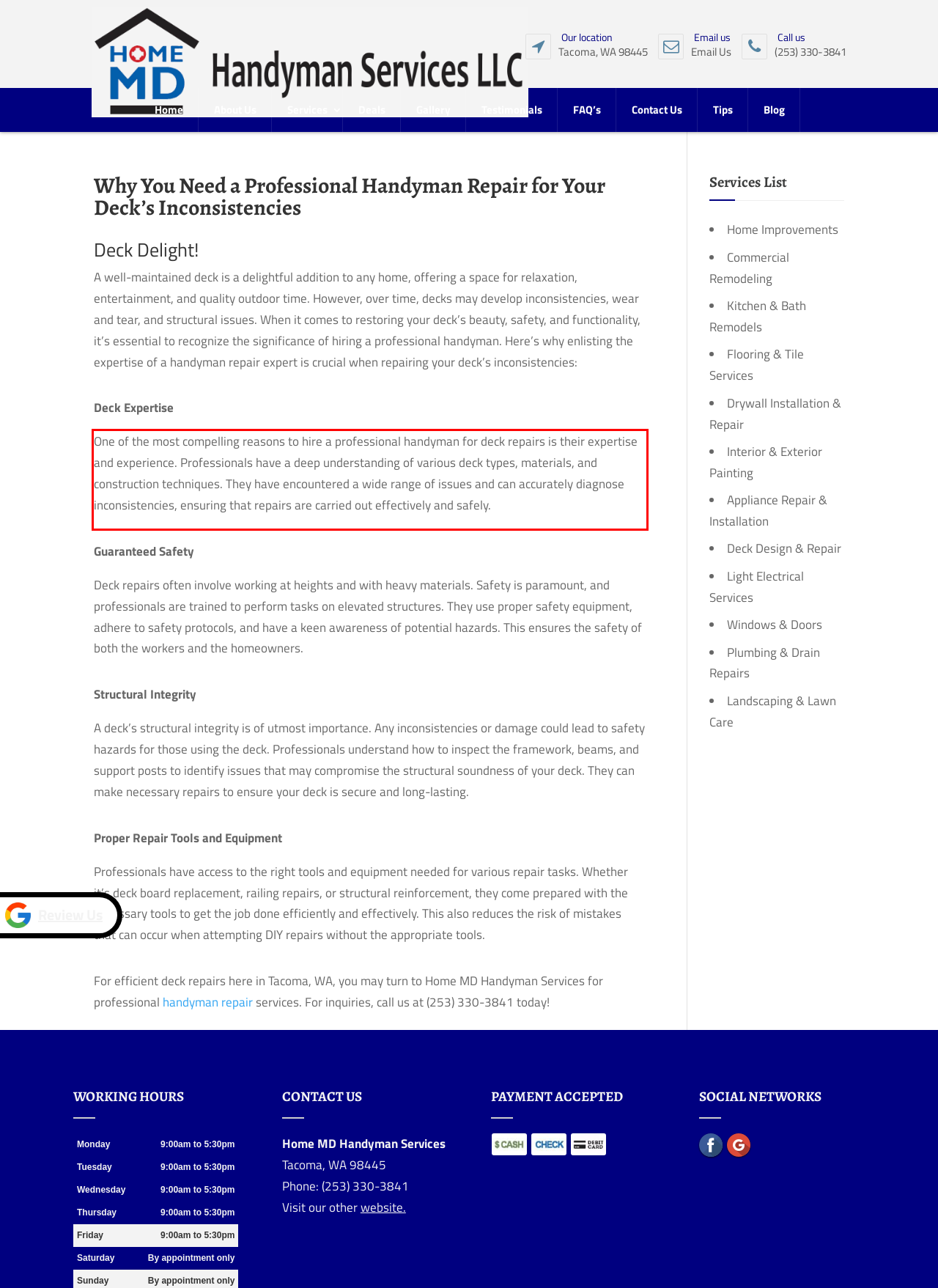Identify and extract the text within the red rectangle in the screenshot of the webpage.

One of the most compelling reasons to hire a professional handyman for deck repairs is their expertise and experience. Professionals have a deep understanding of various deck types, materials, and construction techniques. They have encountered a wide range of issues and can accurately diagnose inconsistencies, ensuring that repairs are carried out effectively and safely.